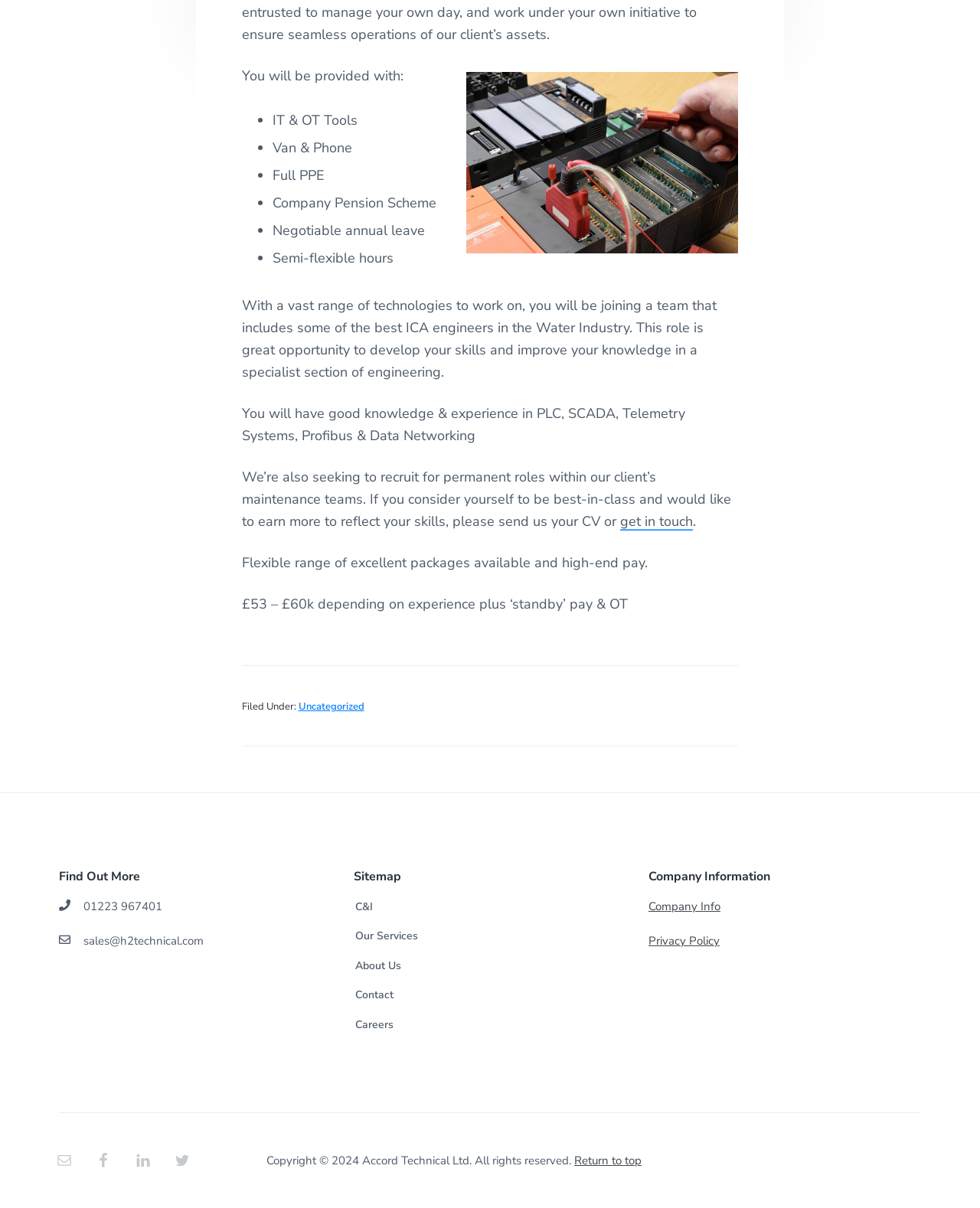Using the description "Return to top", predict the bounding box of the relevant HTML element.

[0.586, 0.954, 0.655, 0.967]